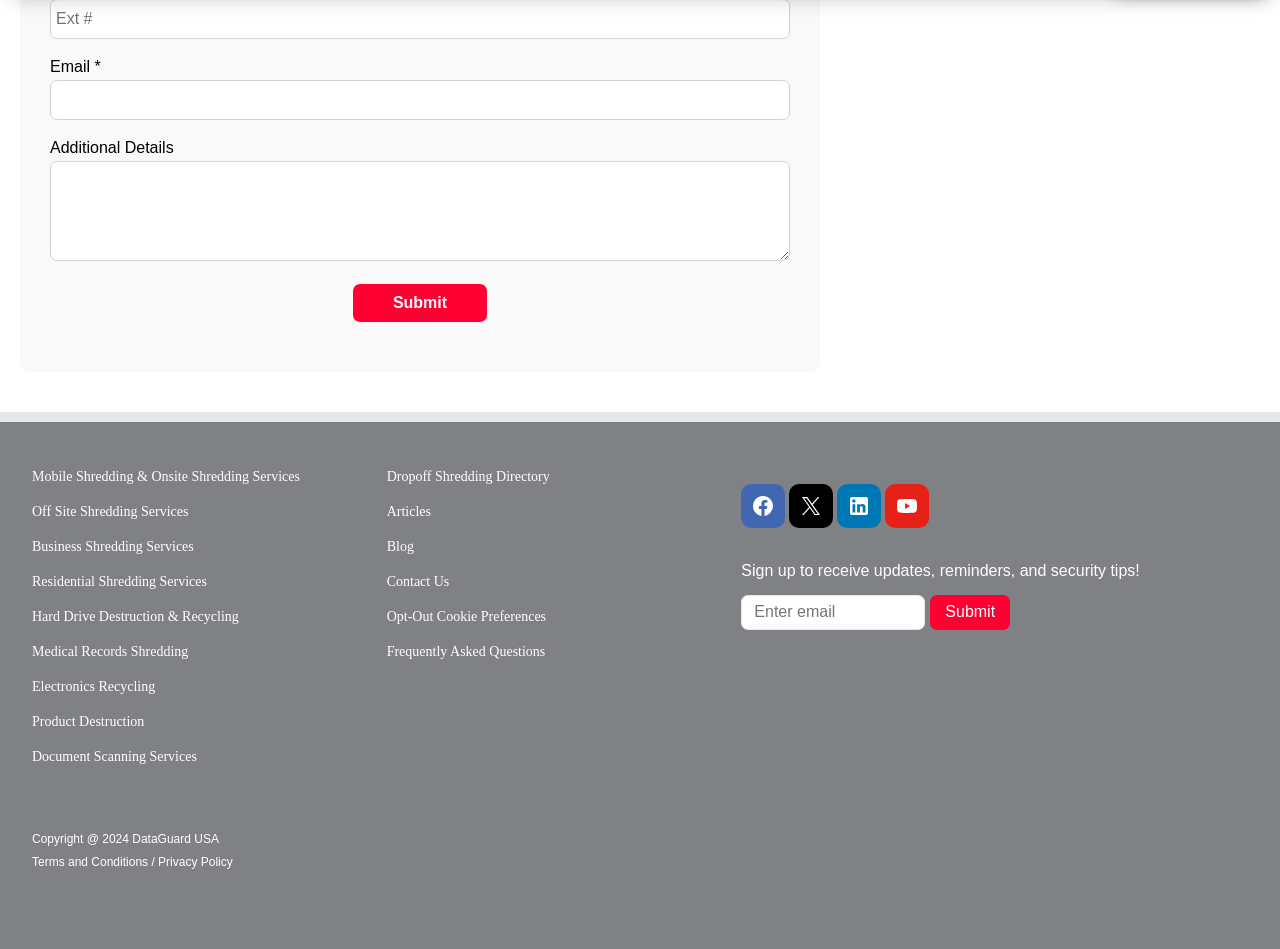Please locate the UI element described by "Product Destruction" and provide its bounding box coordinates.

[0.025, 0.751, 0.113, 0.768]